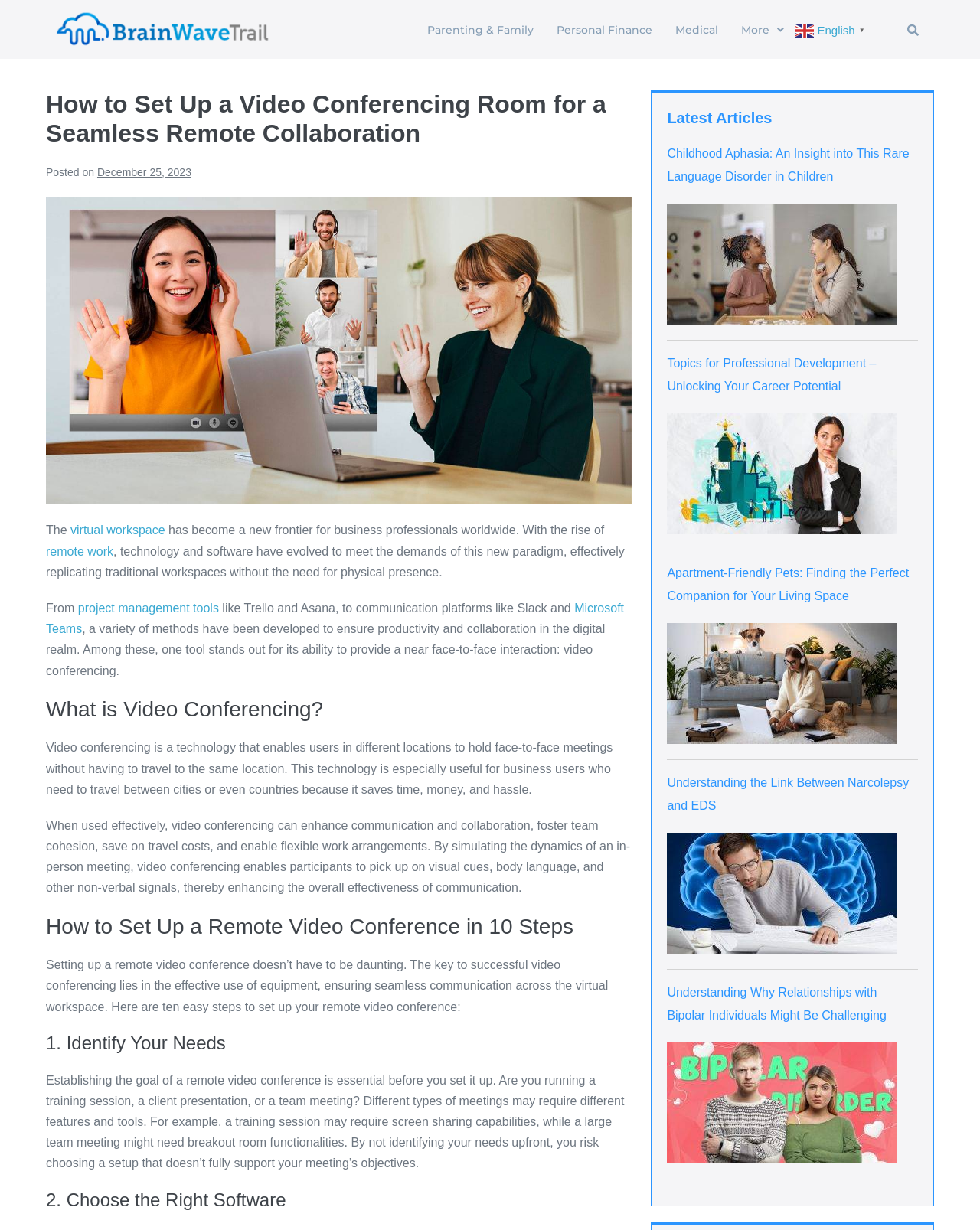What is the main topic of the webpage? Based on the image, give a response in one word or a short phrase.

Video conferencing